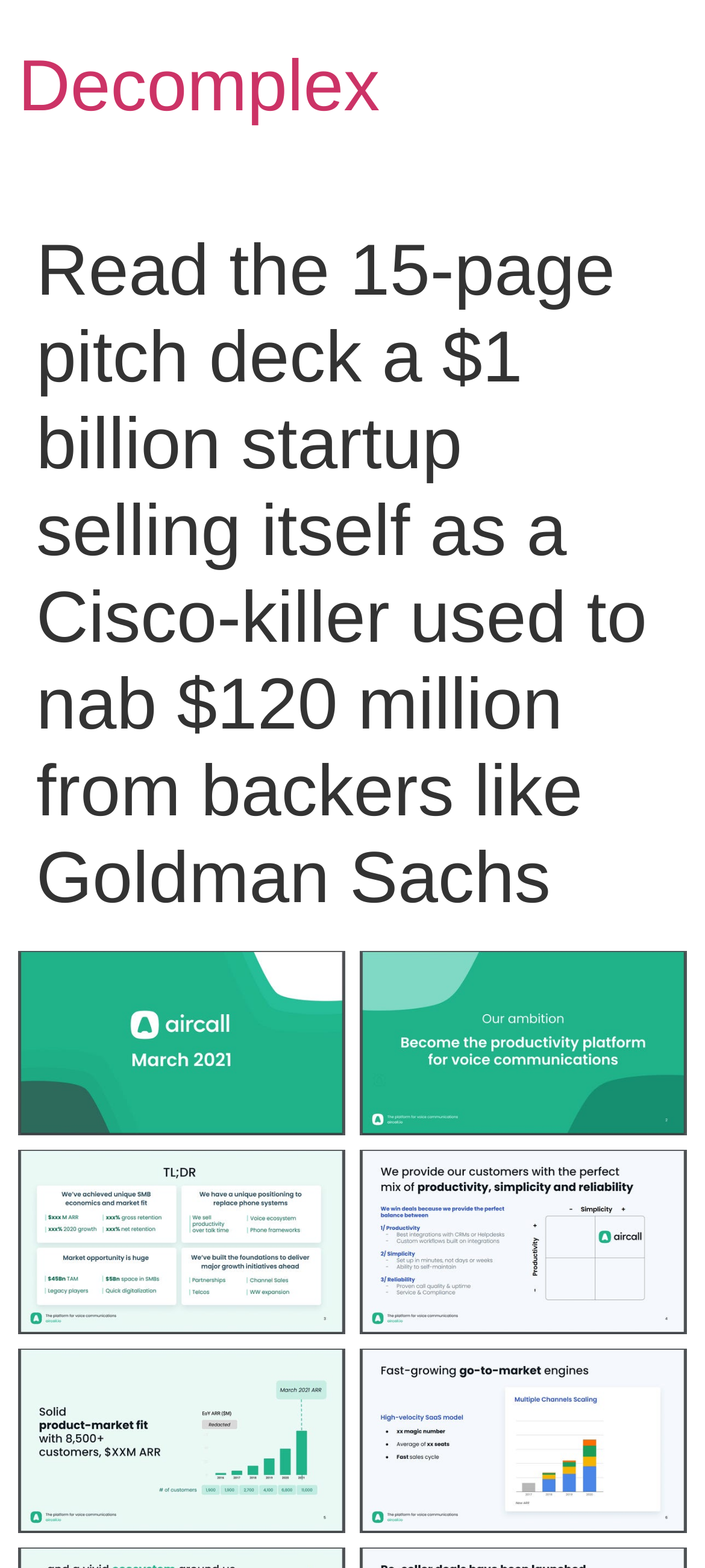Describe every aspect of the webpage in a detailed manner.

The webpage is about a $1 billion startup, Decomplex, and its 15-page pitch deck that secured $120 million in funding from backers like Goldman Sachs. 

At the top left of the page, there is a heading with the title "Decomplex" which is also a link. Below this heading, there is a larger header that spans almost the entire width of the page, containing the main title of the article. 

On the page, there are four rows of two figures each, positioned side by side, taking up a significant portion of the page. The first row is located about halfway down the page, the second row is below it, the third row is further down, and the fourth row is at the bottom of the page.